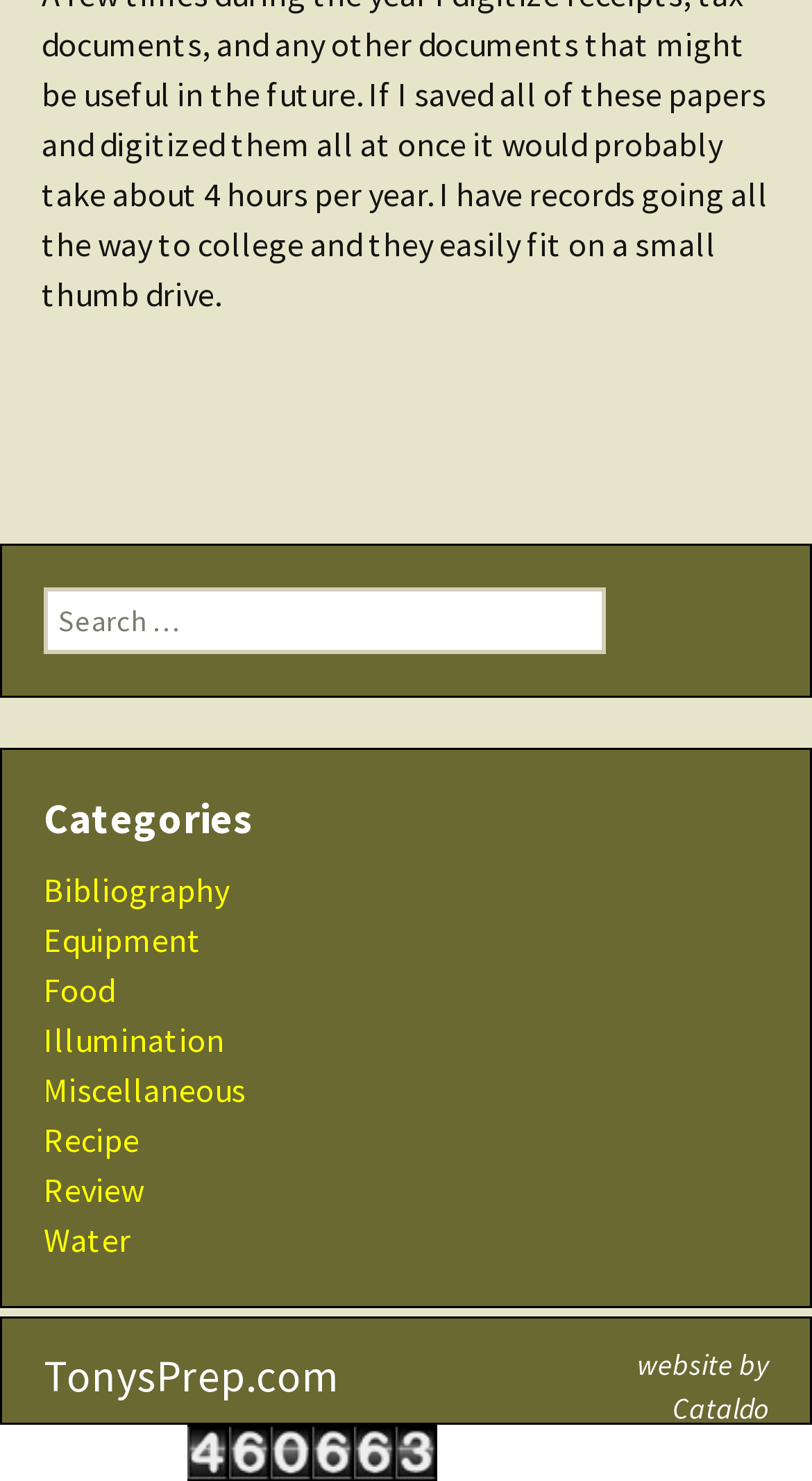Specify the bounding box coordinates of the region I need to click to perform the following instruction: "visit Cataldo Images". The coordinates must be four float numbers in the range of 0 to 1, i.e., [left, top, right, bottom].

[0.828, 0.938, 0.946, 0.992]